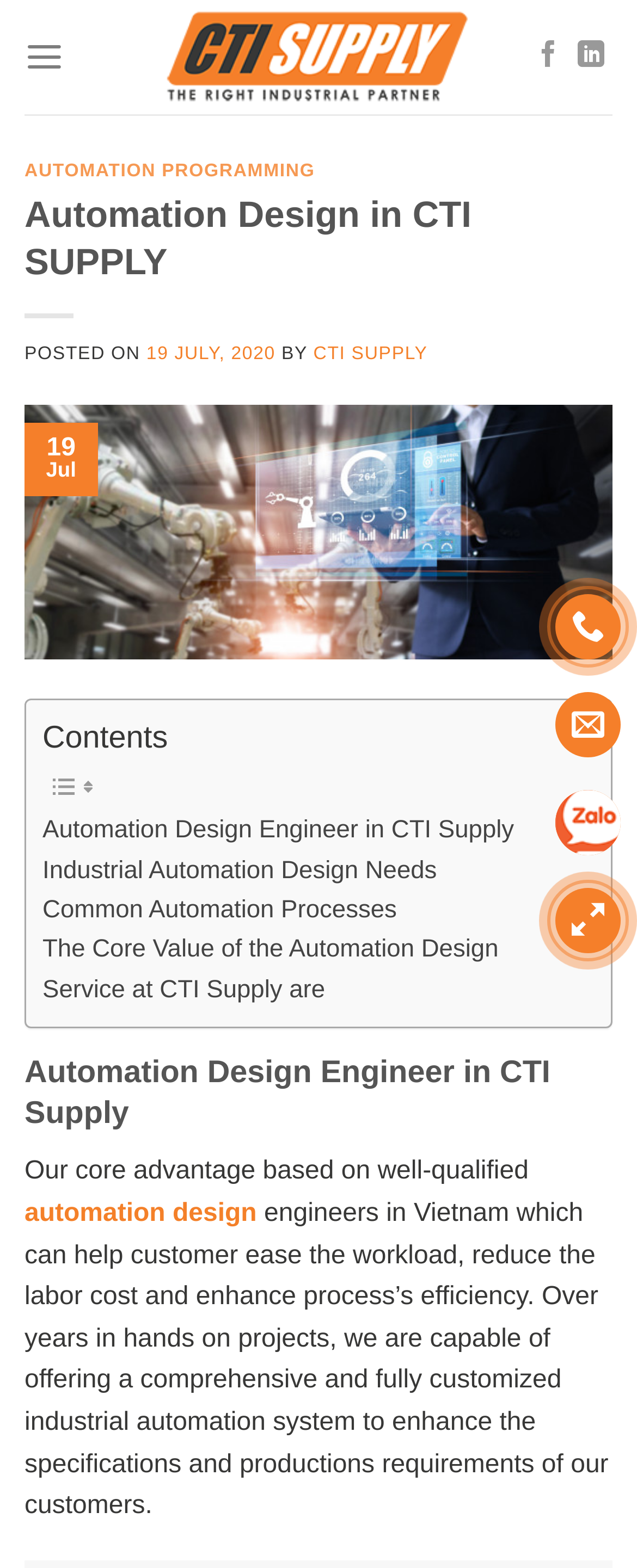Given the element description 19 July, 20202 February, 2021, specify the bounding box coordinates of the corresponding UI element in the format (top-left x, top-left y, bottom-right x, bottom-right y). All values must be between 0 and 1.

[0.23, 0.219, 0.432, 0.232]